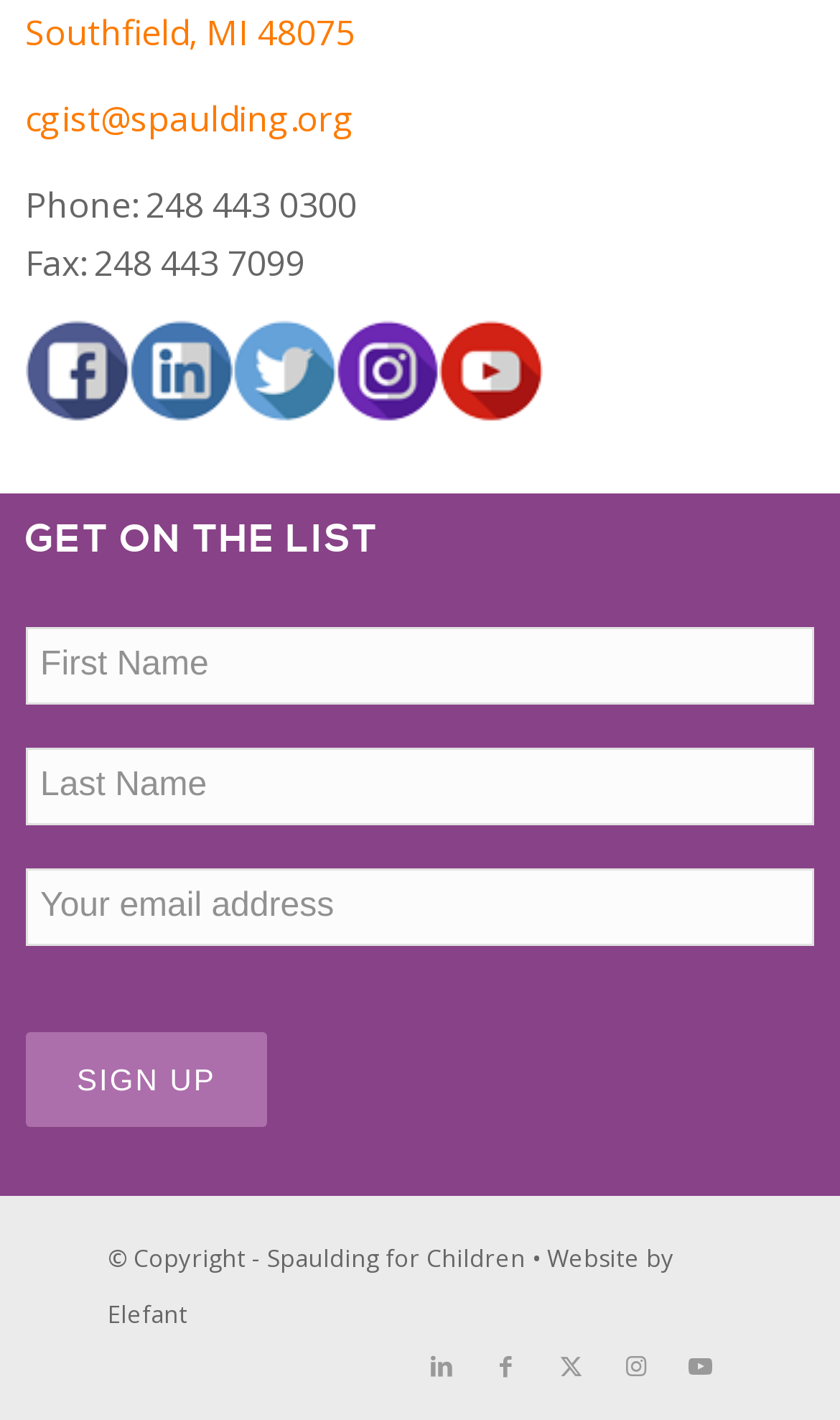Can you find the bounding box coordinates for the element that needs to be clicked to execute this instruction: "Enter first name"? The coordinates should be given as four float numbers between 0 and 1, i.e., [left, top, right, bottom].

[0.03, 0.442, 0.97, 0.496]